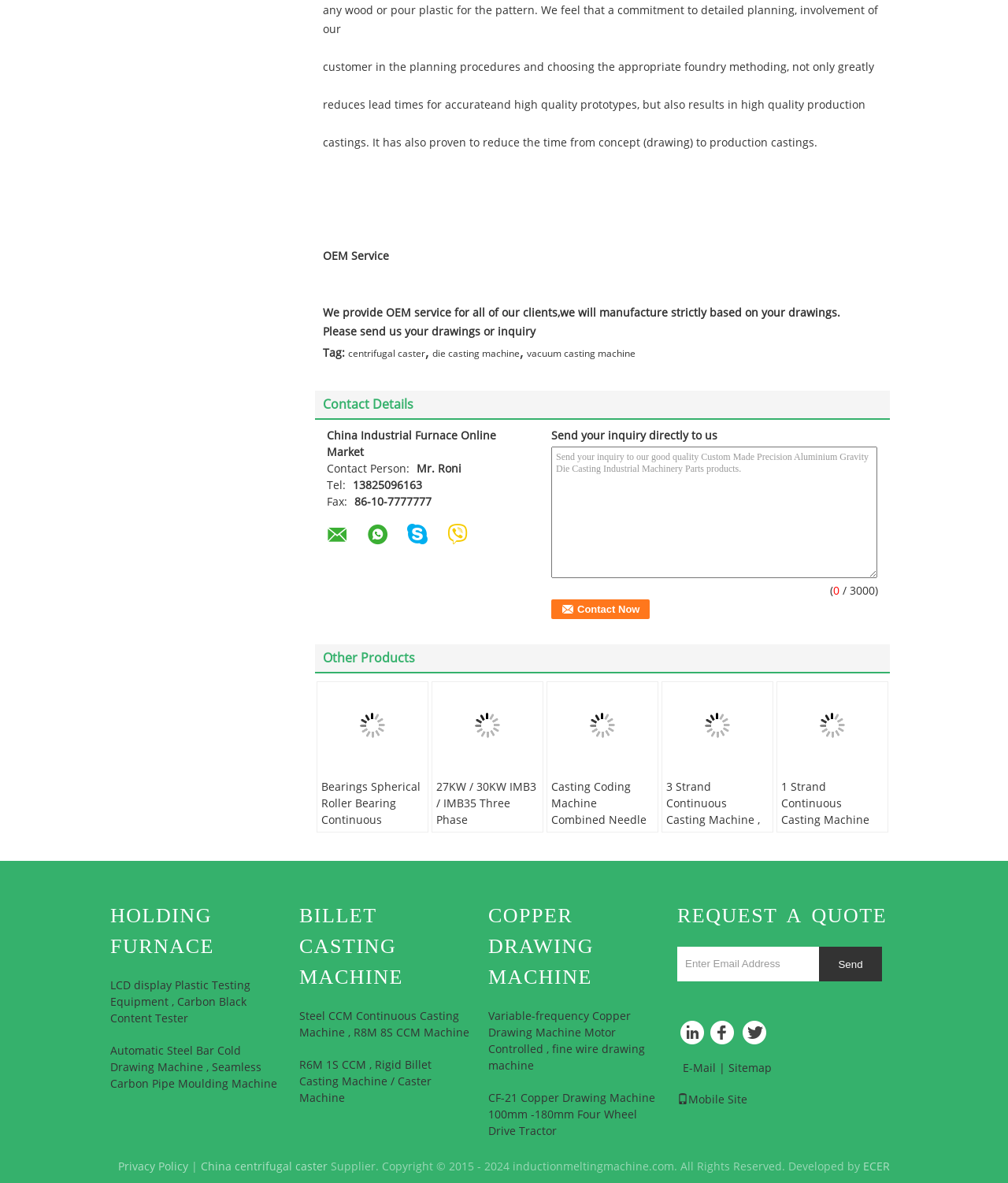What is the contact person's name?
Based on the visual content, answer with a single word or a brief phrase.

Mr. Roni